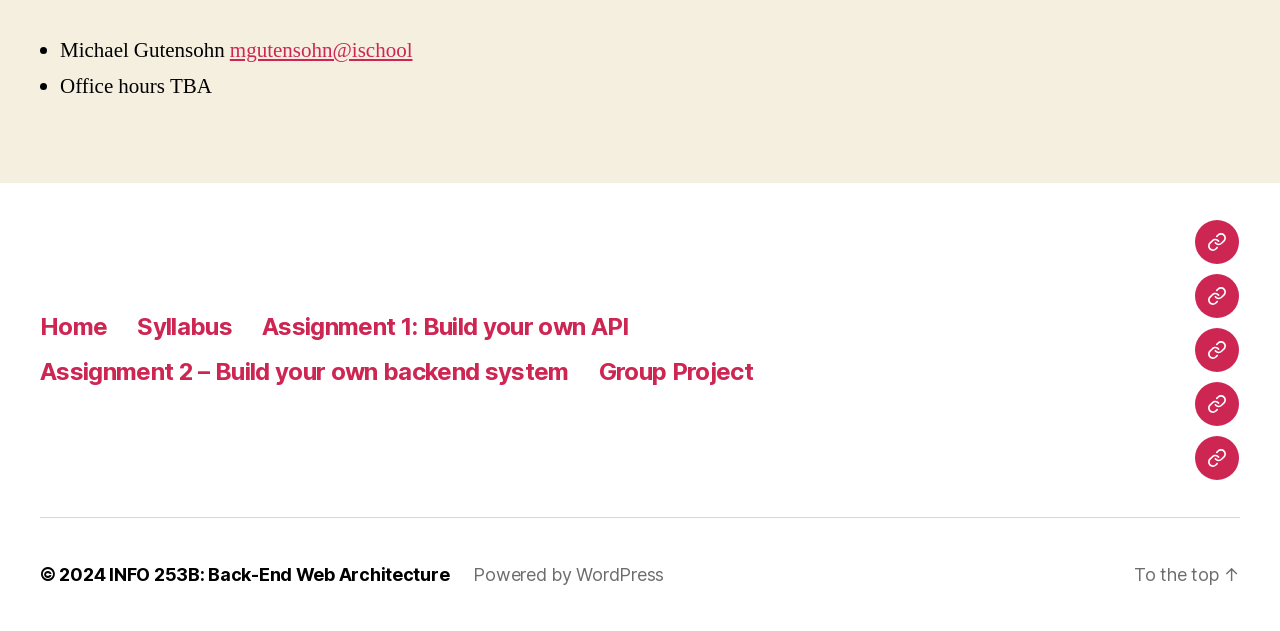Identify the bounding box coordinates for the element you need to click to achieve the following task: "Access the syllabus". Provide the bounding box coordinates as four float numbers between 0 and 1, in the form [left, top, right, bottom].

[0.107, 0.495, 0.181, 0.541]